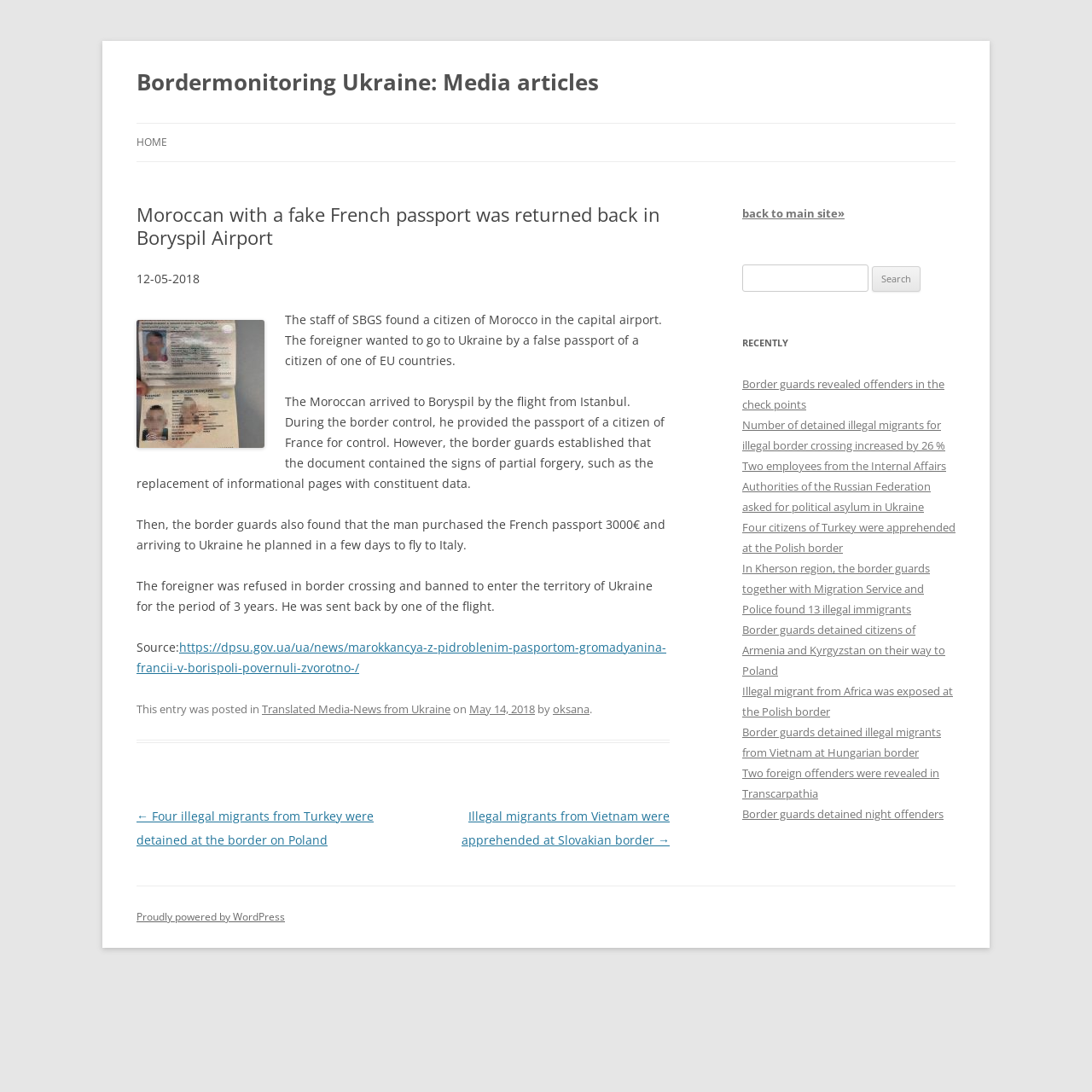Locate the bounding box coordinates of the element that needs to be clicked to carry out the instruction: "Search for something". The coordinates should be given as four float numbers ranging from 0 to 1, i.e., [left, top, right, bottom].

[0.68, 0.242, 0.795, 0.267]